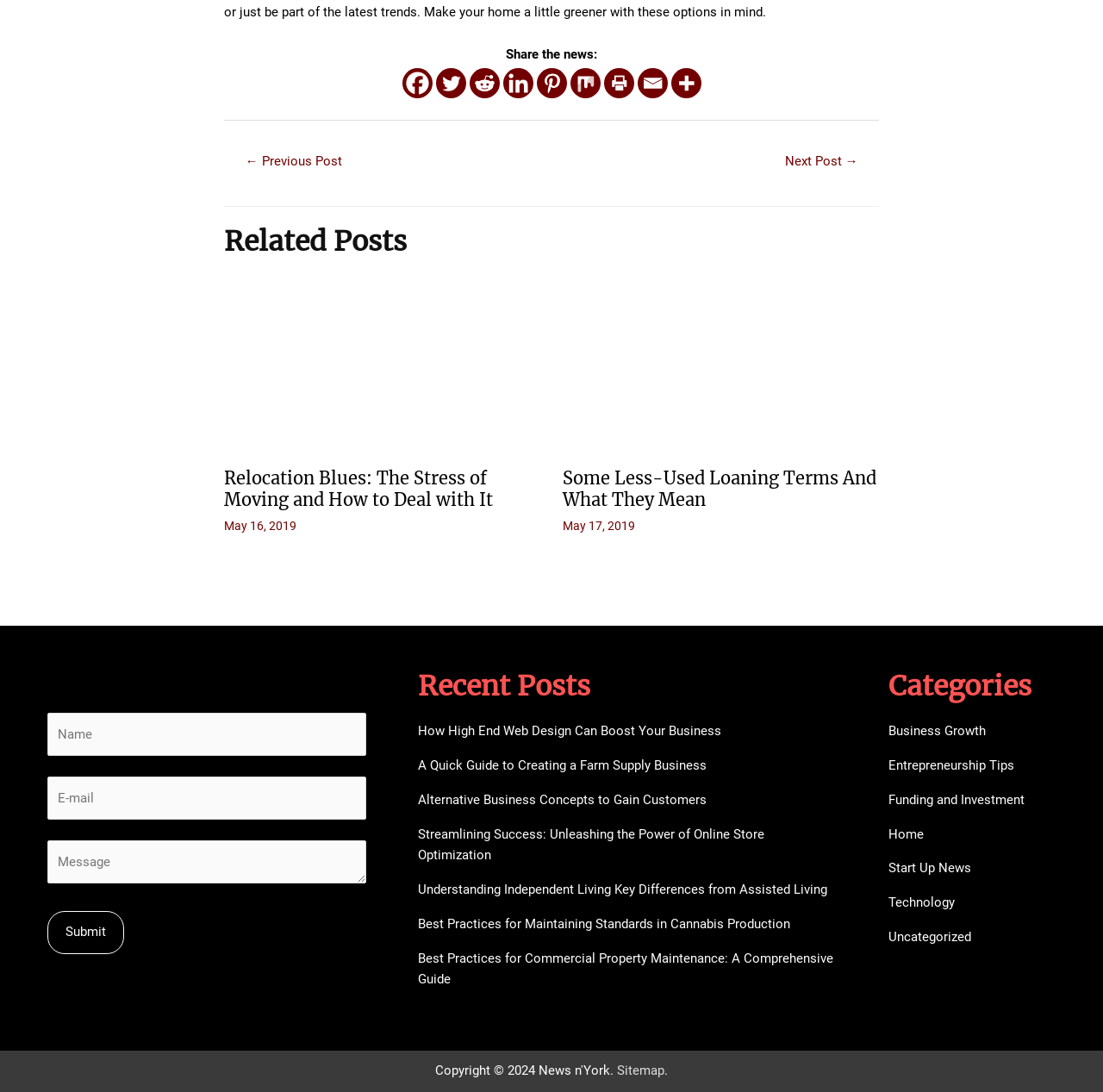What is the purpose of the form at the bottom of the page?
Provide an in-depth and detailed explanation in response to the question.

The form at the bottom of the page is a contact form, which allows users to input their name, email, and message to contact the website owner or administrator. This form is likely used for users to provide feedback, ask questions, or request information.